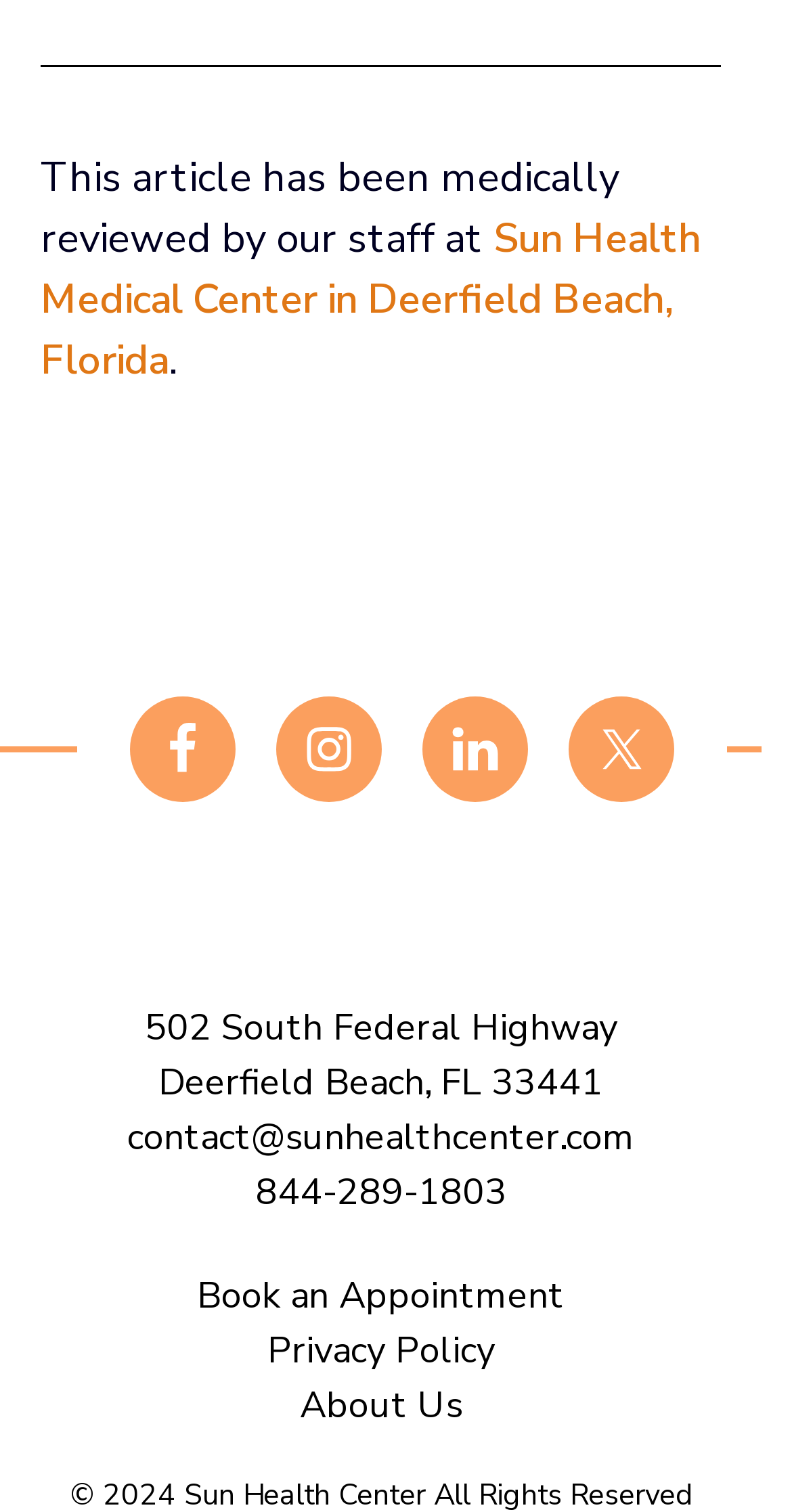What are the social media platforms listed?
Carefully analyze the image and provide a detailed answer to the question.

The answer can be found by looking at the links and images in the middle of the webpage, which are labeled as 'Facebook', 'Instagram', 'LinkedIn', and 'Twitter', indicating that these are the social media platforms listed.